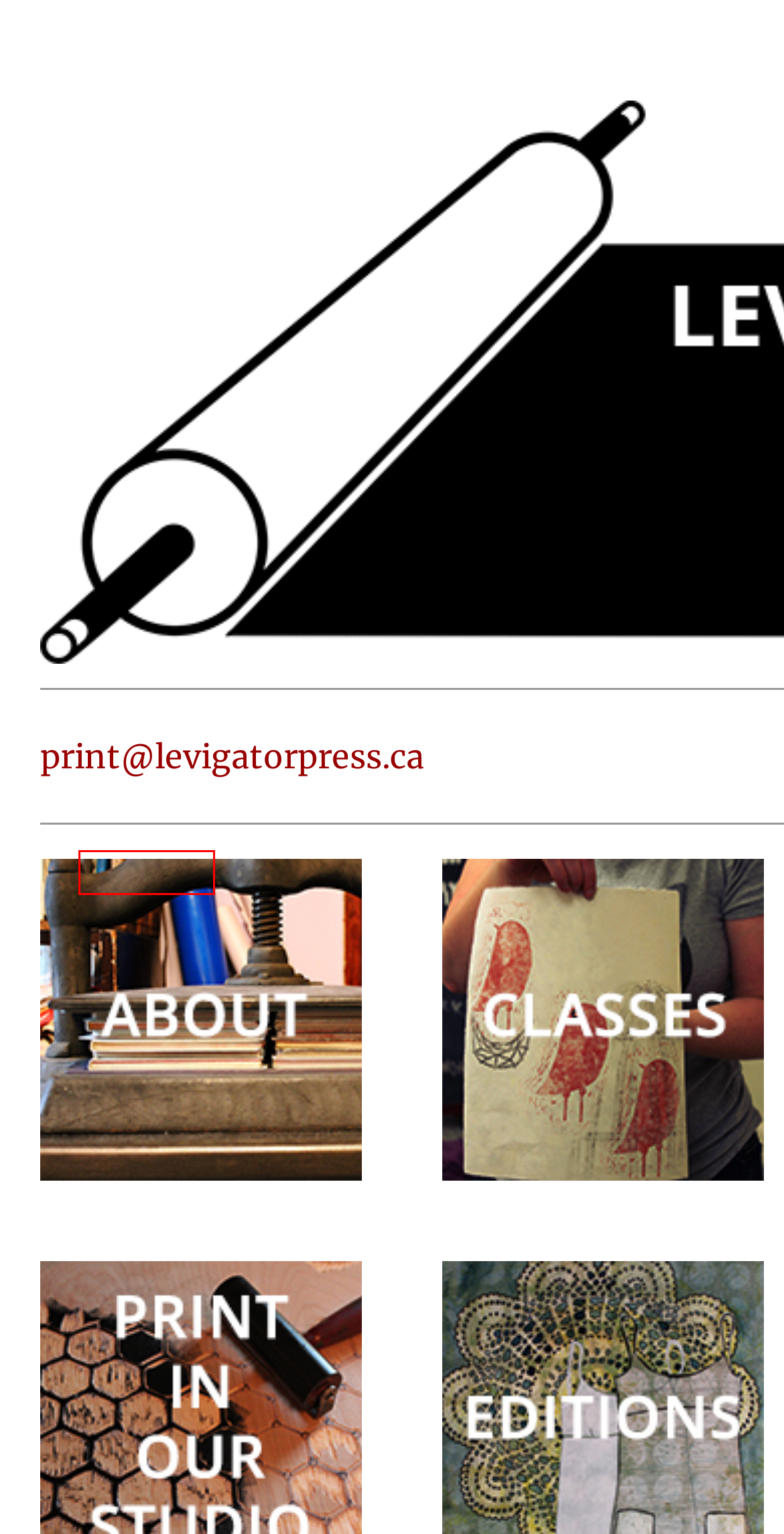Examine the screenshot of a webpage with a red rectangle bounding box. Select the most accurate webpage description that matches the new webpage after clicking the element within the bounding box. Here are the candidates:
A. Levigator Press : Upcoming Events
B. Levigator Press :  : shop
C. Levigator Press :  : events
D. Levigator Press :  : bookbinding
E. Levigator Press :  : news
F. Levigator Press :  : screenprinted derby skull bandannas
G. Levigator Press :  : sneak peek: new line of levigator press bandannas!
H. Levigator Press :  : Editions

H